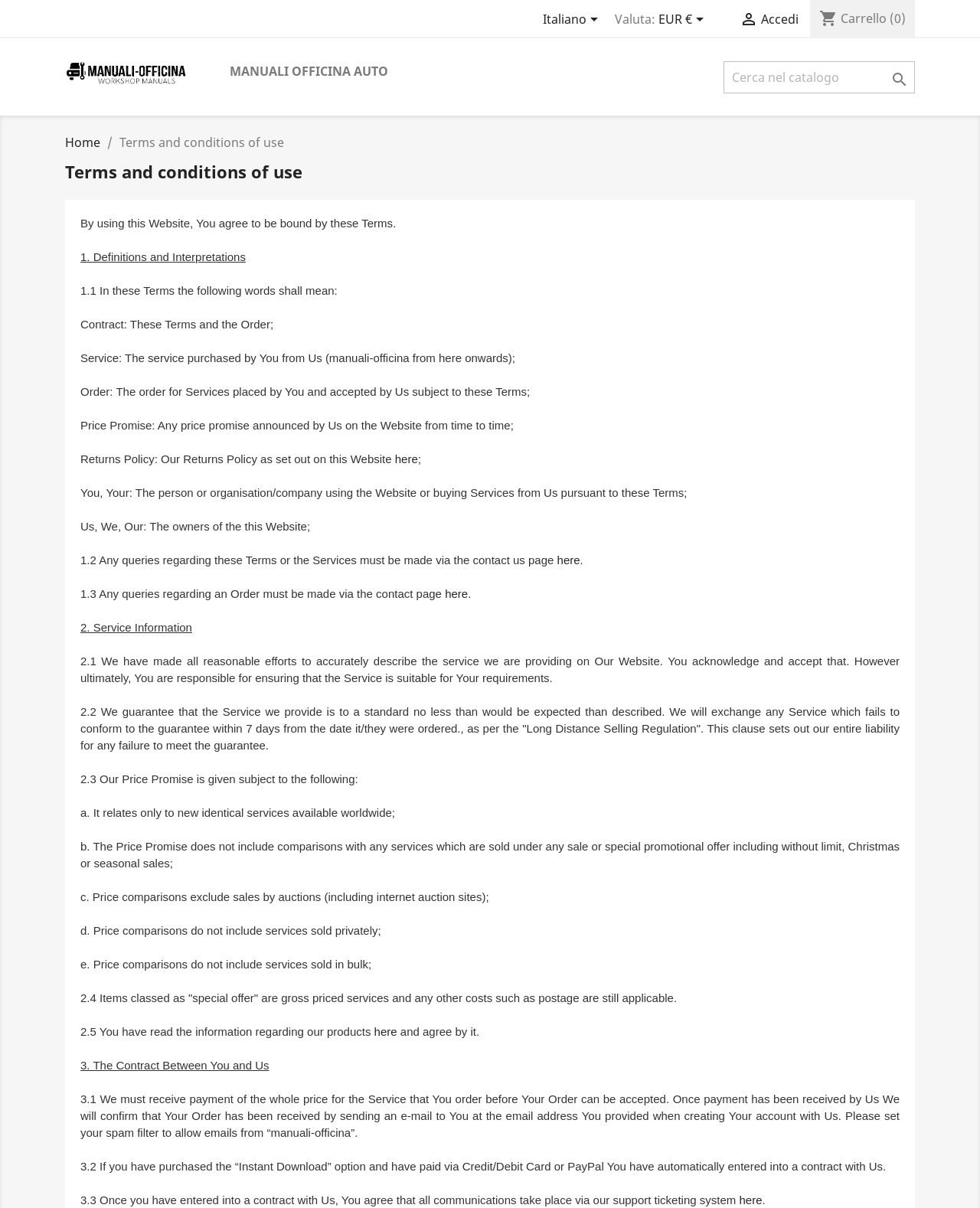Please answer the following question using a single word or phrase: What is the language of the website?

Italiano